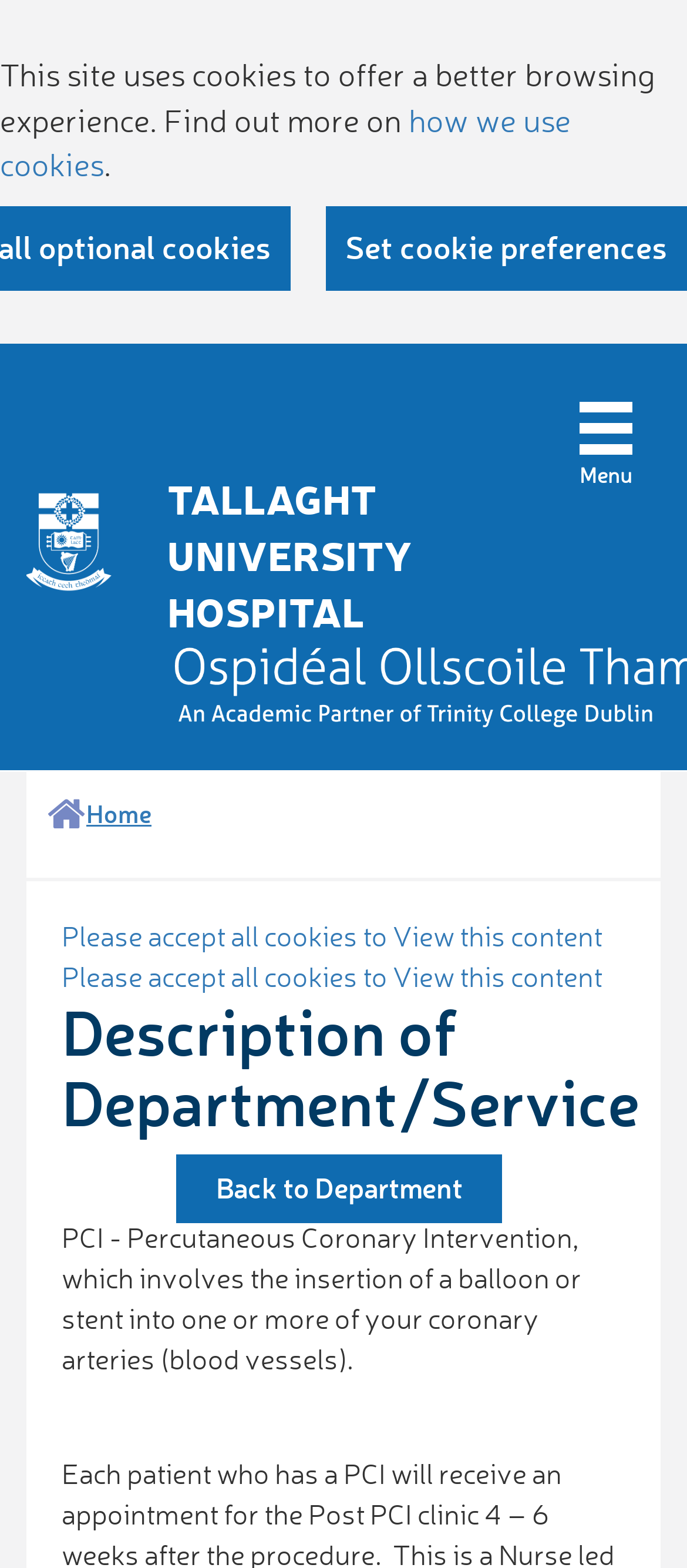Answer succinctly with a single word or phrase:
What is the topic of the content?

Department/Service